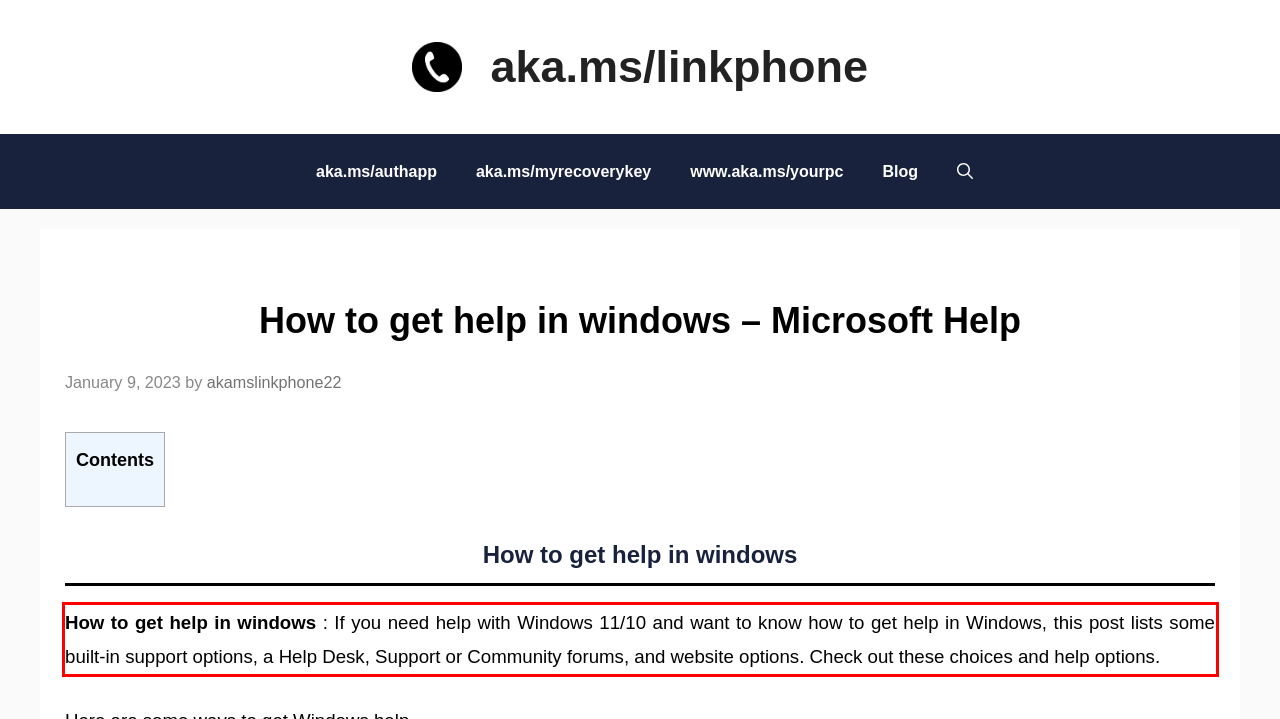Within the screenshot of the webpage, locate the red bounding box and use OCR to identify and provide the text content inside it.

How to get help in windows : If you need help with Windows 11/10 and want to know how to get help in Windows, this post lists some built-in support options, a Help Desk, Support or Community forums, and website options. Check out these choices and help options.